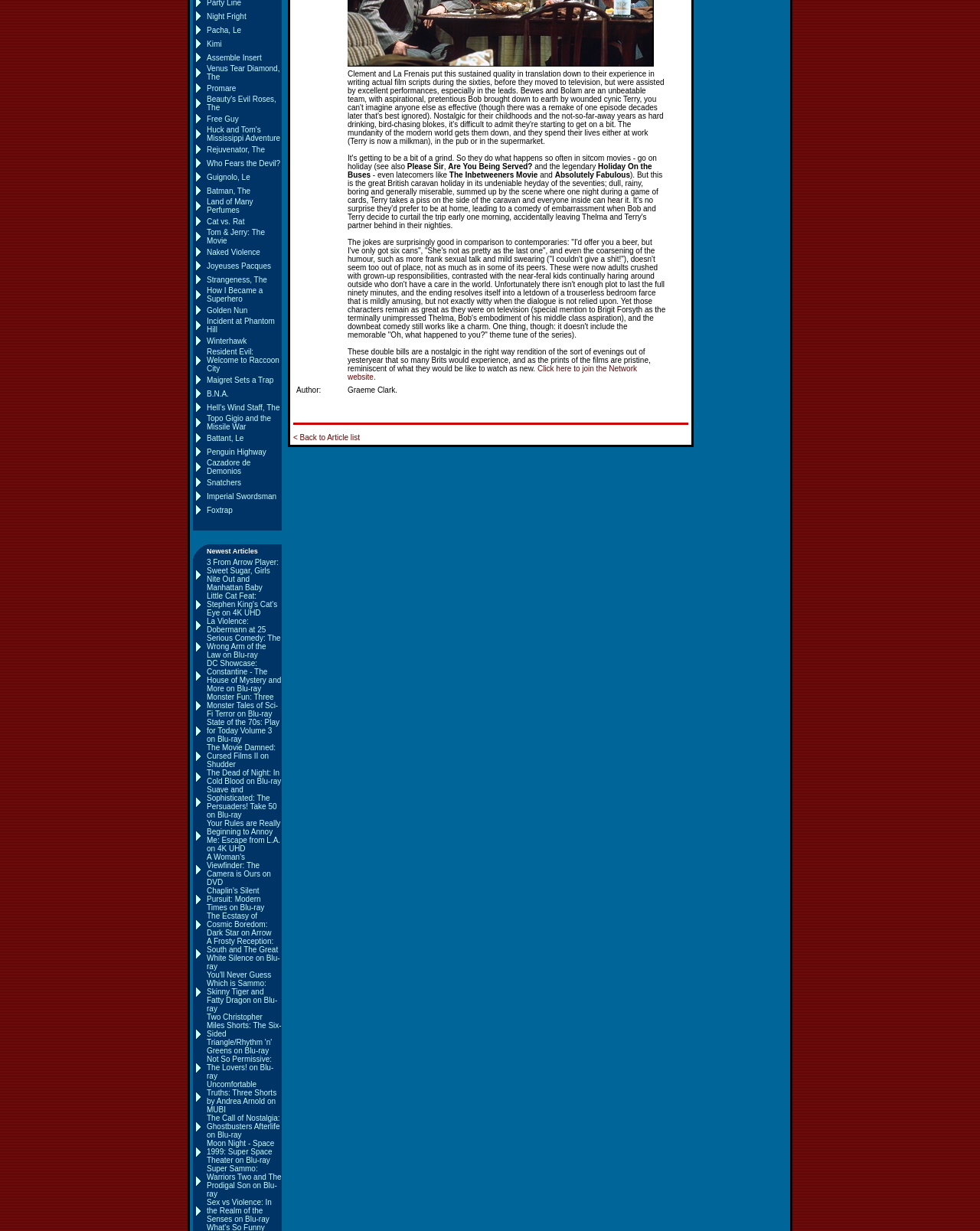What is the title of the first movie?
Examine the image and give a concise answer in one word or a short phrase.

Night Fright